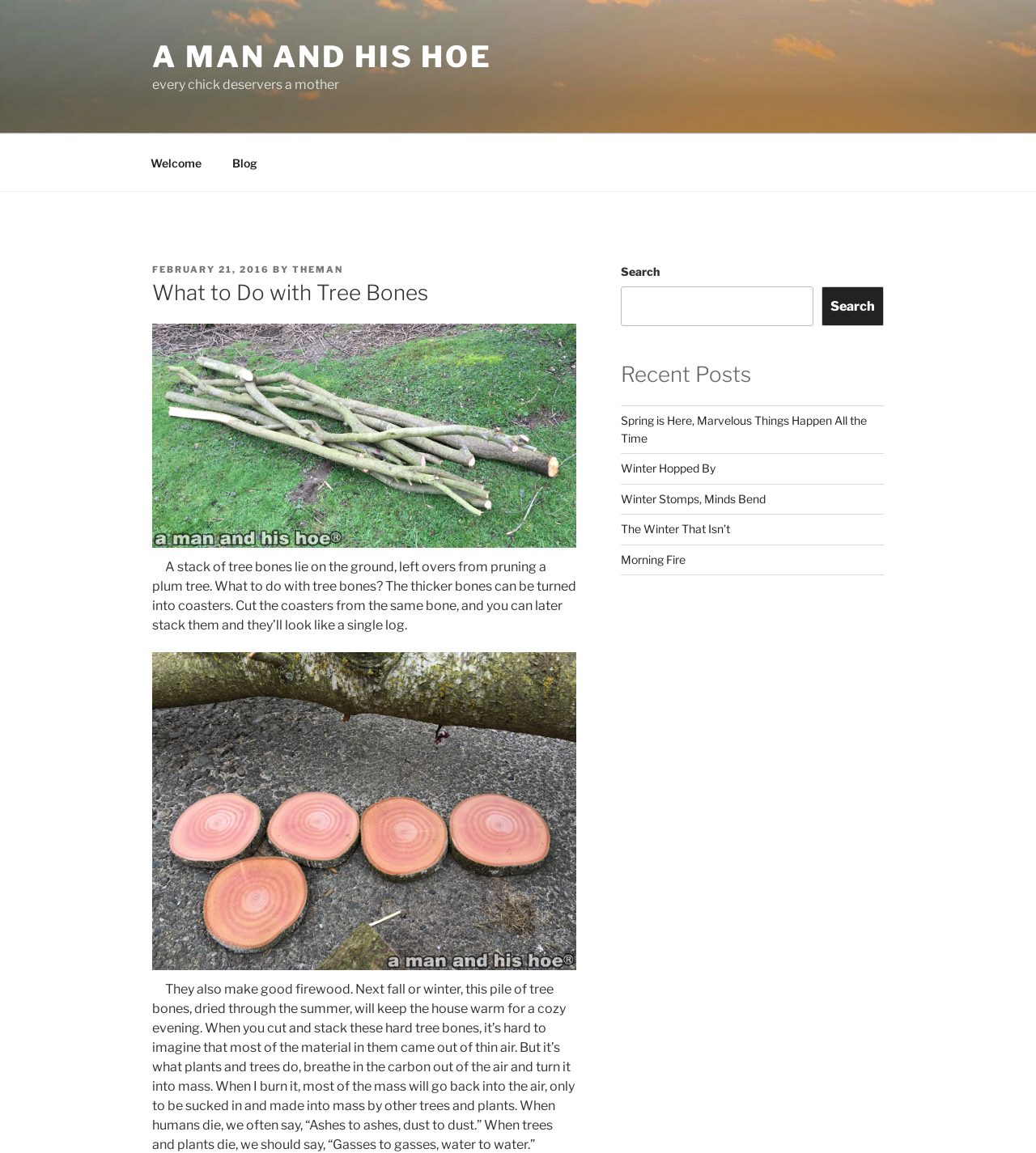Respond to the following query with just one word or a short phrase: 
What can be made from thicker tree bones?

Coasters